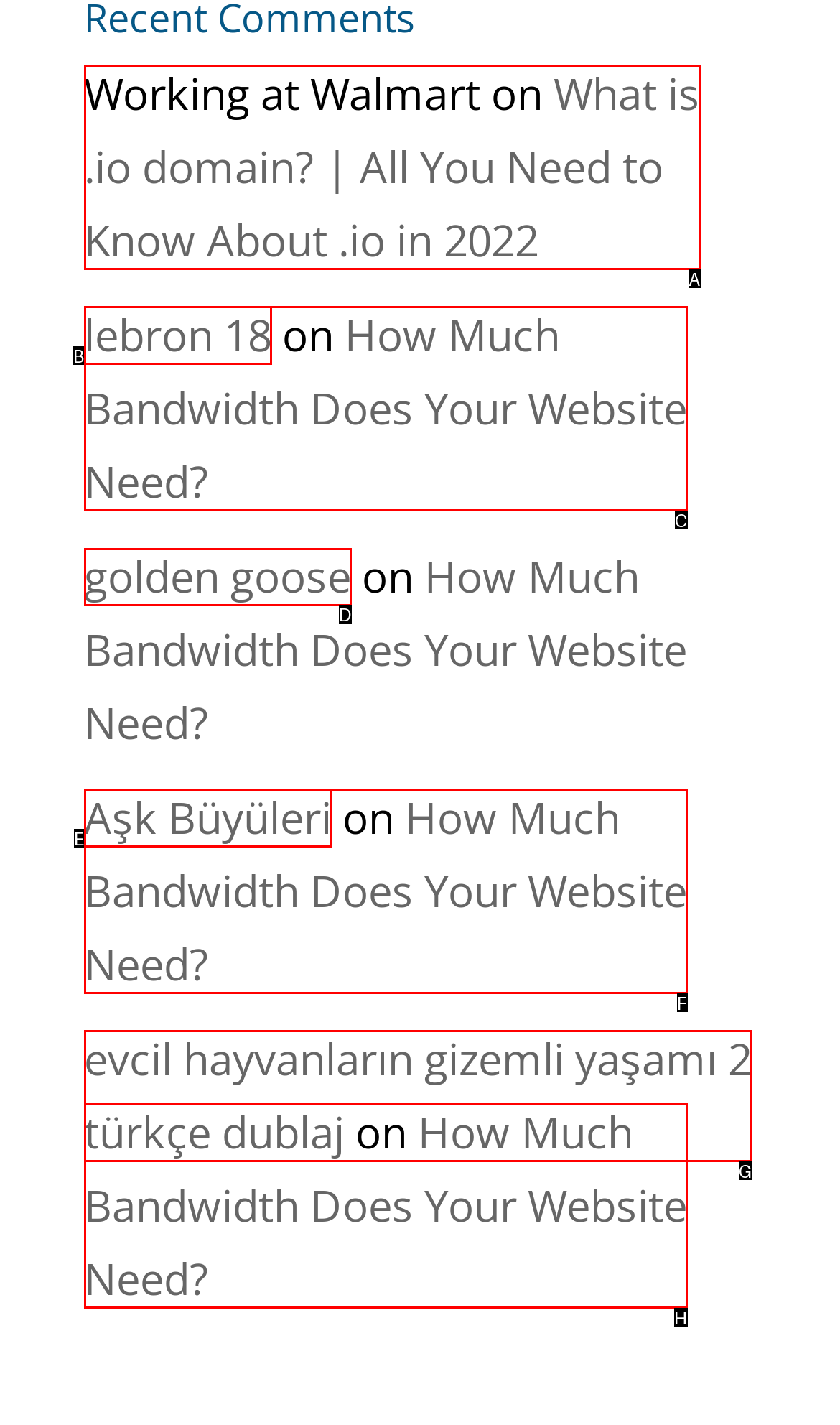Identify the letter of the option to click in order to Find the location of the law firm. Answer with the letter directly.

None